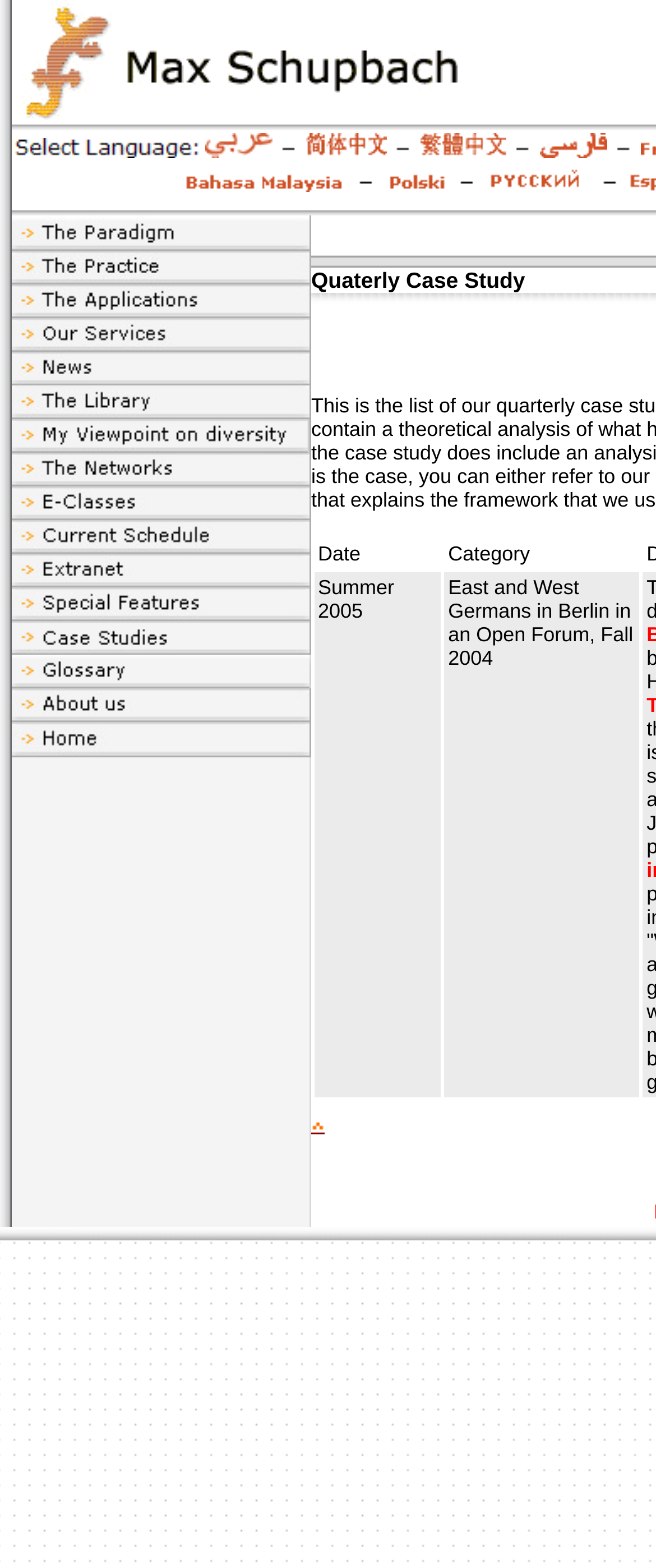Find and provide the bounding box coordinates for the UI element described here: "alt="Farsi"". The coordinates should be given as four float numbers between 0 and 1: [left, top, right, bottom].

[0.823, 0.089, 0.926, 0.104]